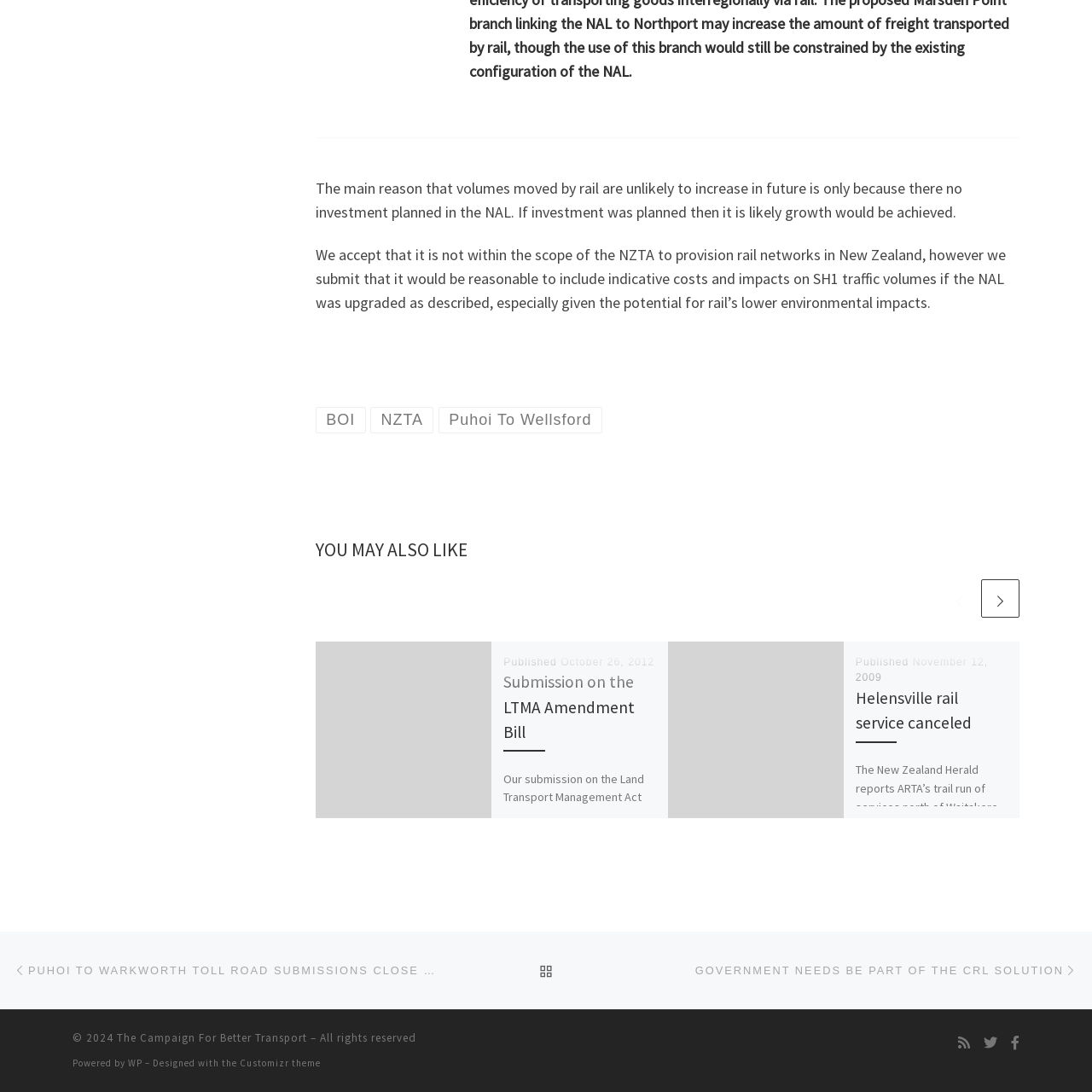What is the primary concern about the bill?
Look at the image contained within the red bounding box and provide a detailed answer based on the visual details you can infer from it.

The primary concern about the bill is its environmental impacts, as mentioned in the caption that highlights key concerns about the implications of the bill on transport management, particularly regarding environmental impacts and necessary investments in rail networks.